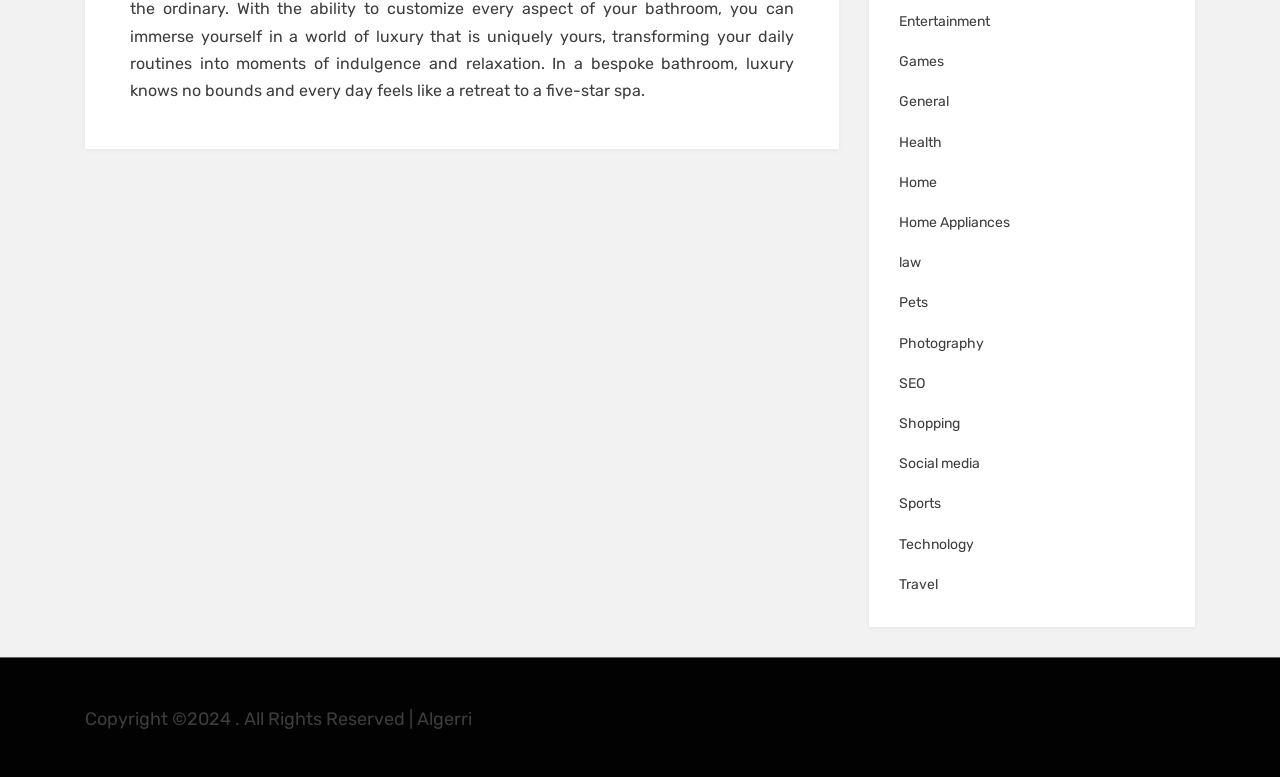Based on what you see in the screenshot, provide a thorough answer to this question: What is the purpose of the links on the webpage?

The links on the webpage, such as Entertainment, Games, and Health, seem to be navigation links that allow users to access different sections or categories of the website.